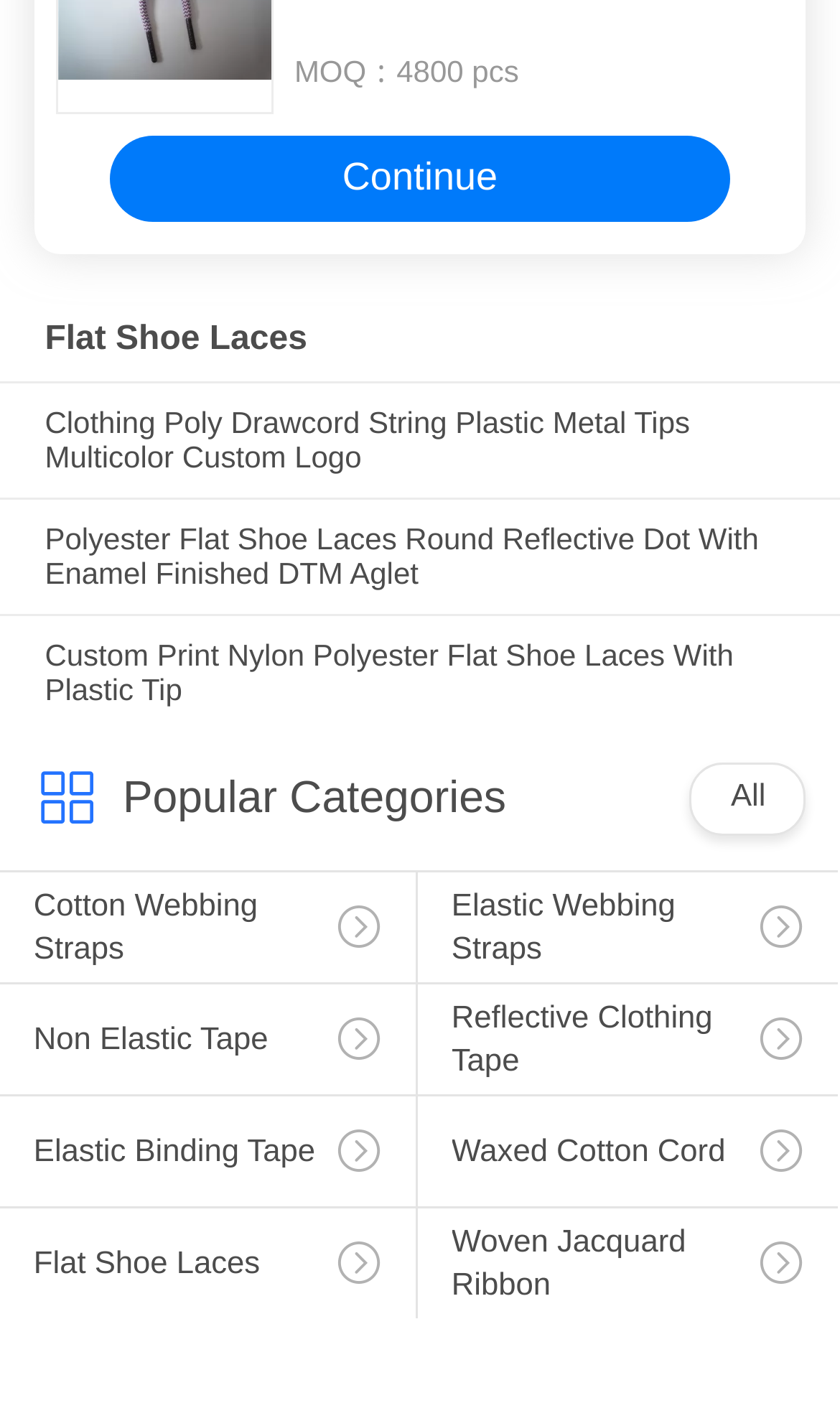Identify the bounding box coordinates of the region that should be clicked to execute the following instruction: "Select 'All'".

[0.87, 0.547, 0.911, 0.572]